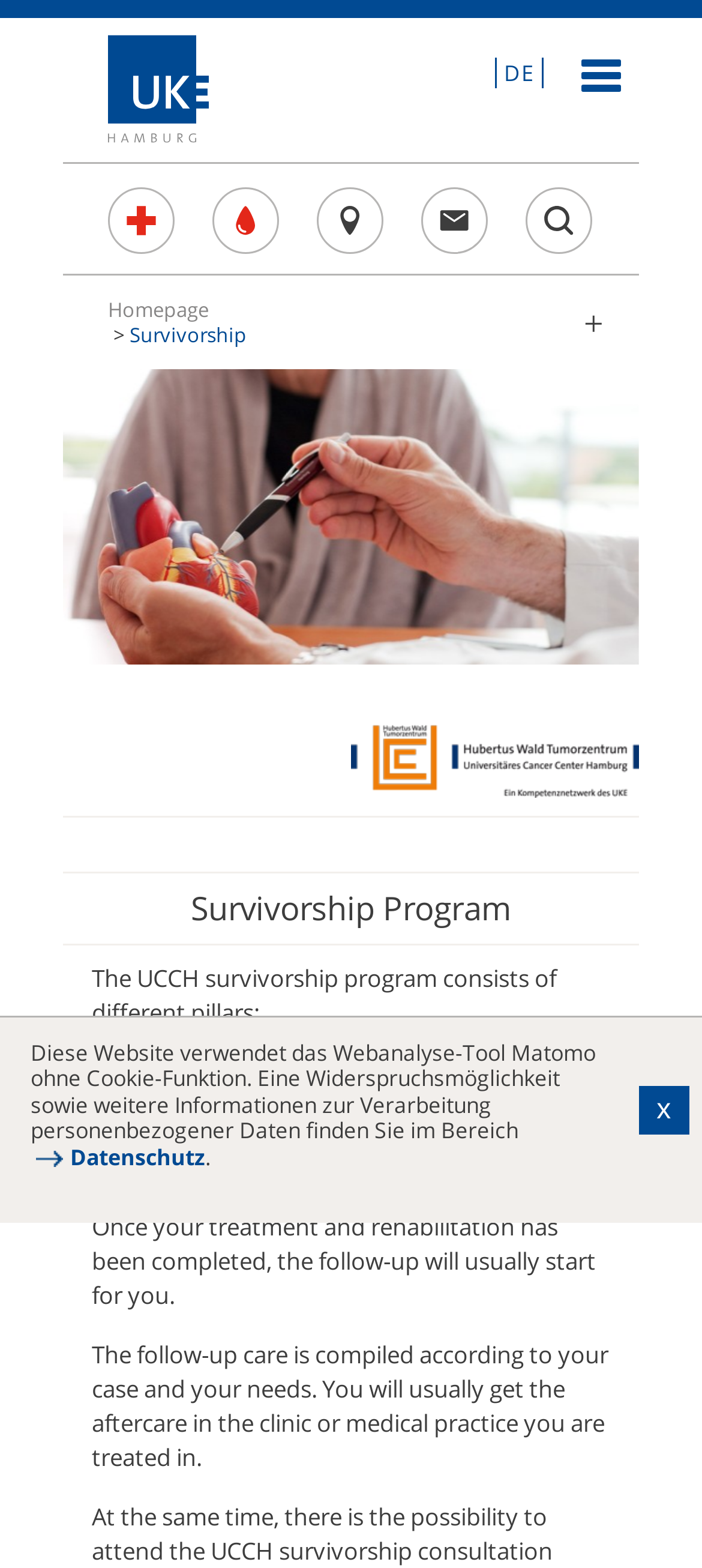What is the survivorship program about?
Answer the question with a single word or phrase by looking at the picture.

Different pillars